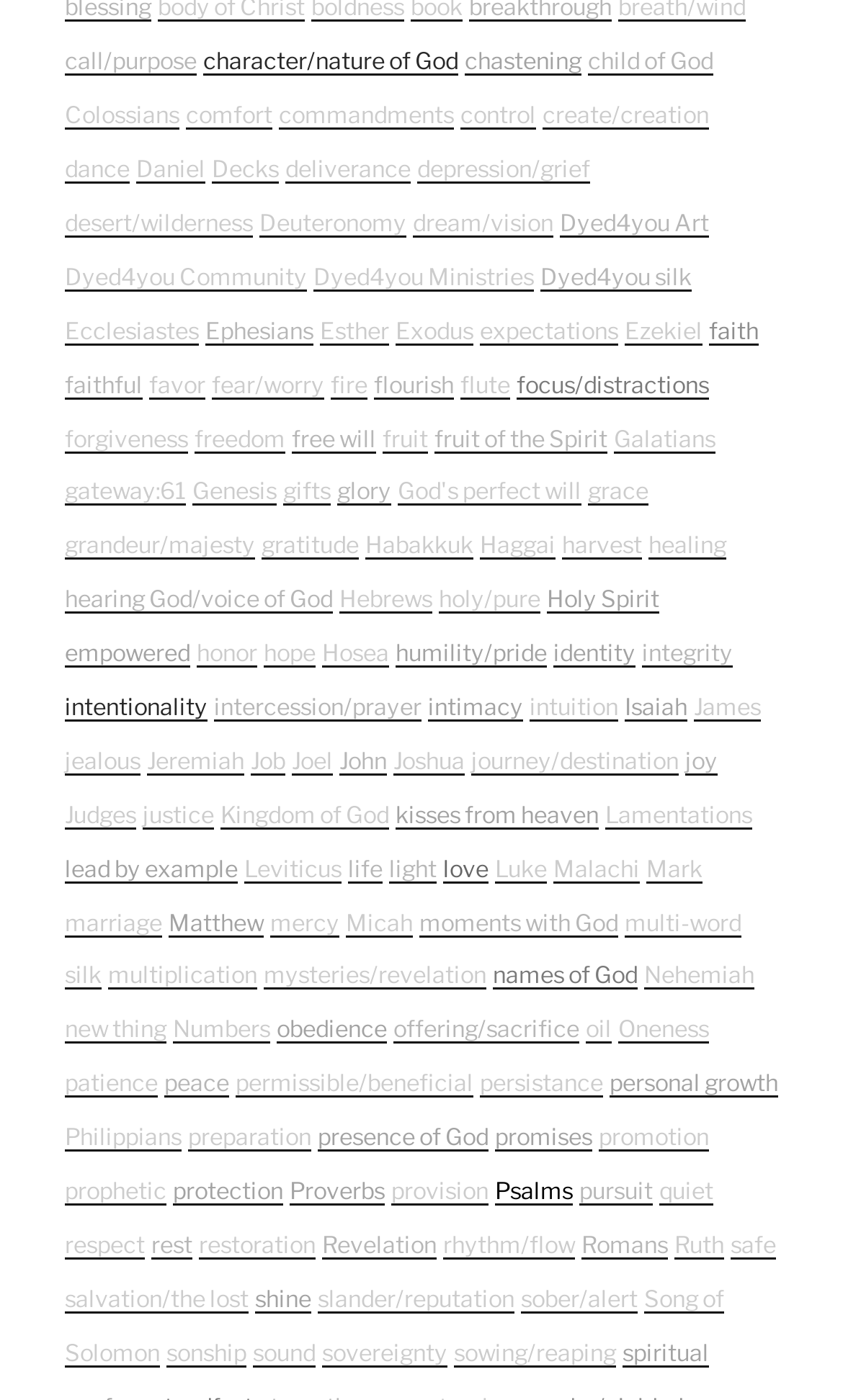Please identify the bounding box coordinates of the element's region that should be clicked to execute the following instruction: "click on 'call/purpose'". The bounding box coordinates must be four float numbers between 0 and 1, i.e., [left, top, right, bottom].

[0.077, 0.034, 0.233, 0.054]